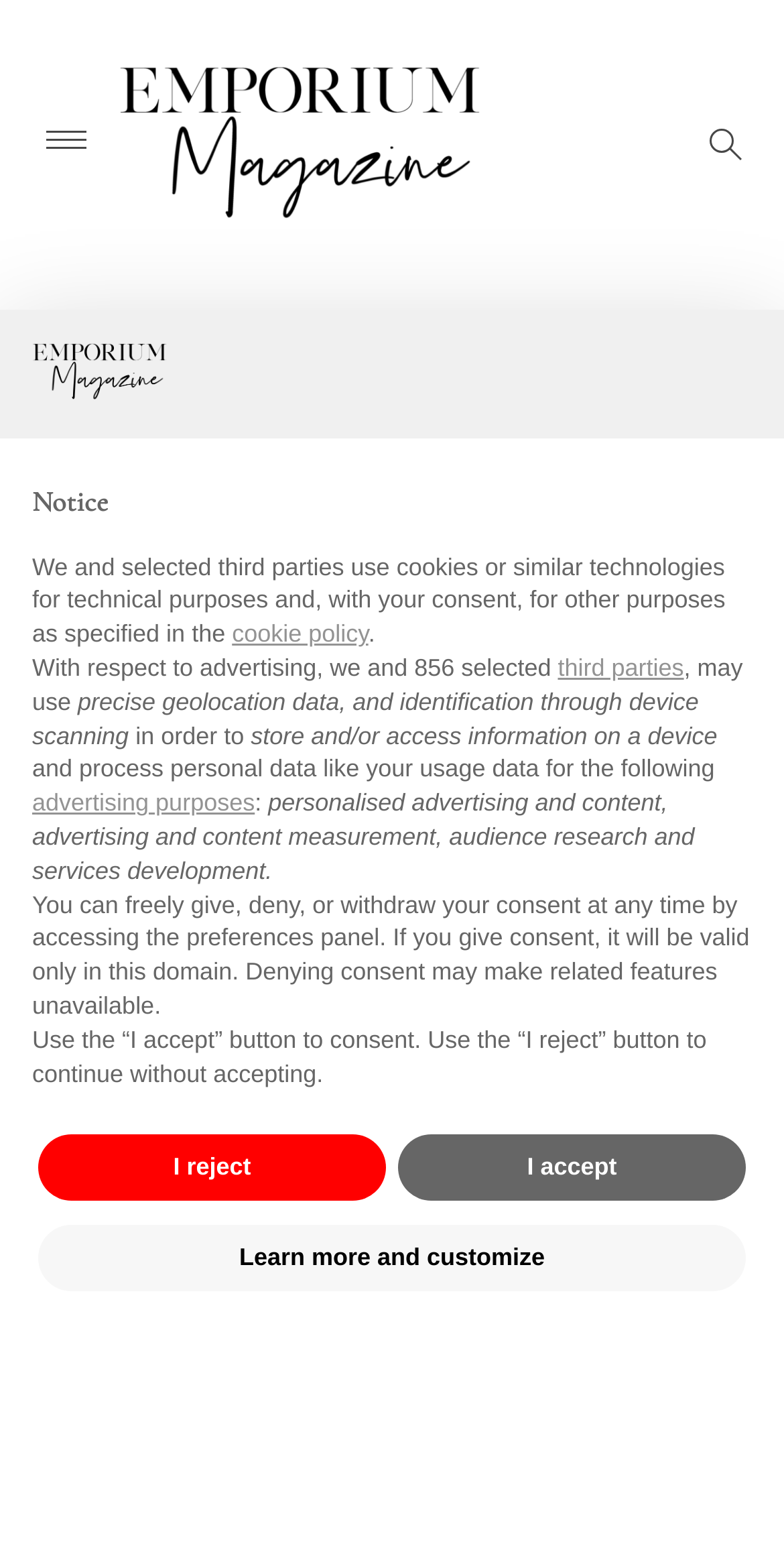Indicate the bounding box coordinates of the element that must be clicked to execute the instruction: "Read Emporium-Magazine". The coordinates should be given as four float numbers between 0 and 1, i.e., [left, top, right, bottom].

[0.151, 0.04, 0.613, 0.152]